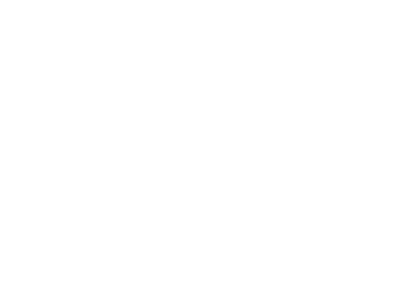Answer the question in one word or a short phrase:
What type of experience does the image convey?

Thrill and adventure